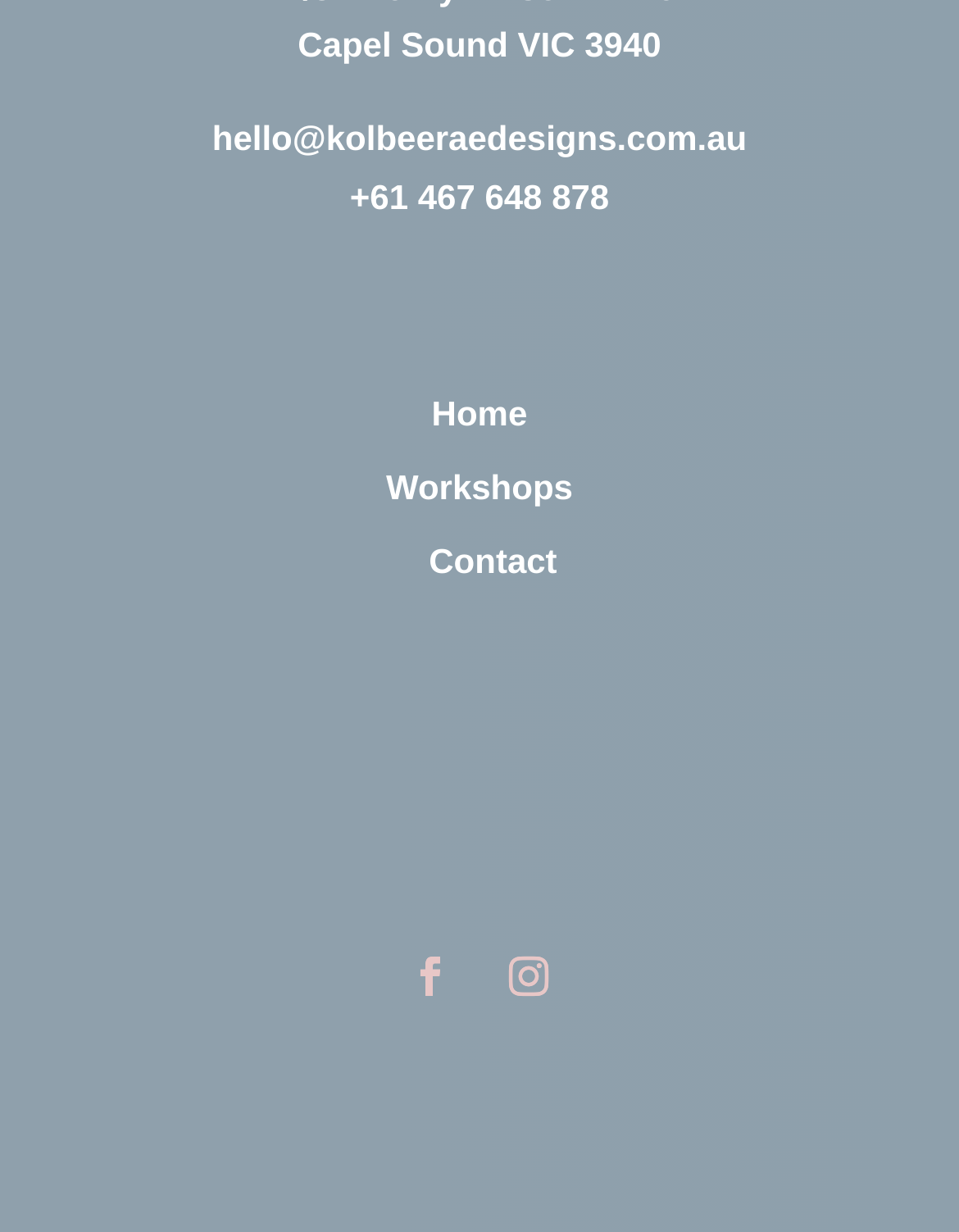What is the phone number of the business?
Can you provide a detailed and comprehensive answer to the question?

The phone number of the business can be found in the middle of the webpage, where it is written as a static text '+61 467 648 878'.